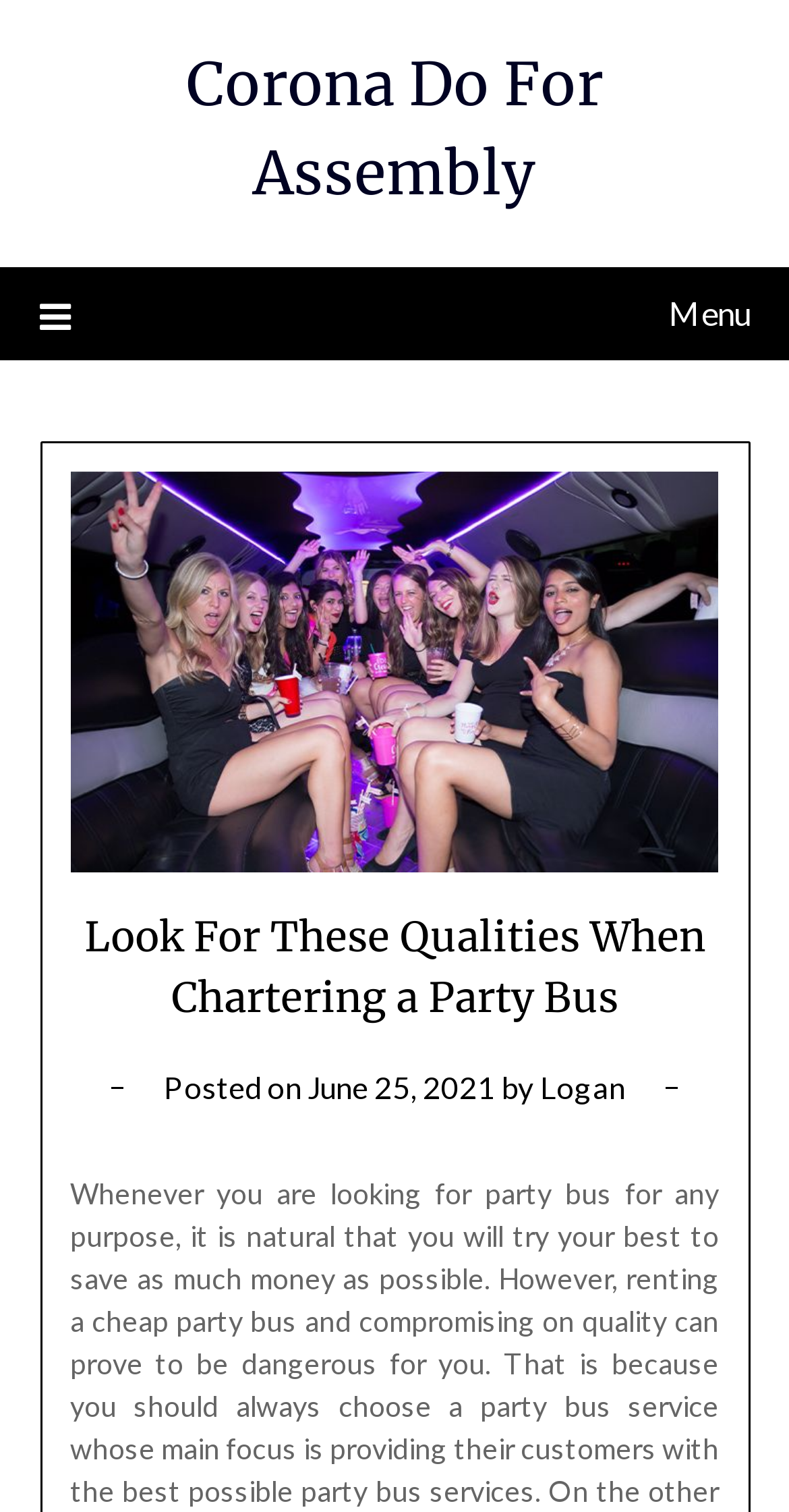Identify the coordinates of the bounding box for the element described below: "Donald Mills". Return the coordinates as four float numbers between 0 and 1: [left, top, right, bottom].

None